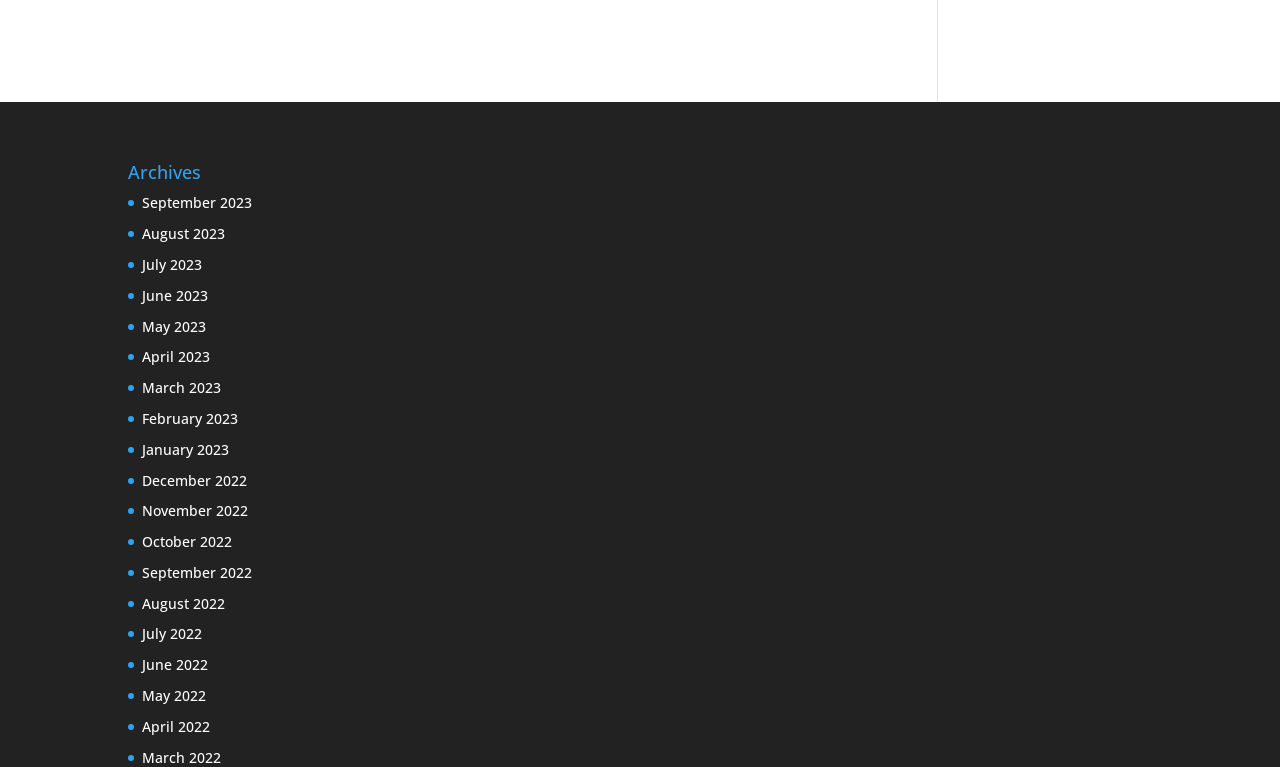Pinpoint the bounding box coordinates of the element you need to click to execute the following instruction: "view May 2023 archives". The bounding box should be represented by four float numbers between 0 and 1, in the format [left, top, right, bottom].

[0.111, 0.413, 0.161, 0.437]